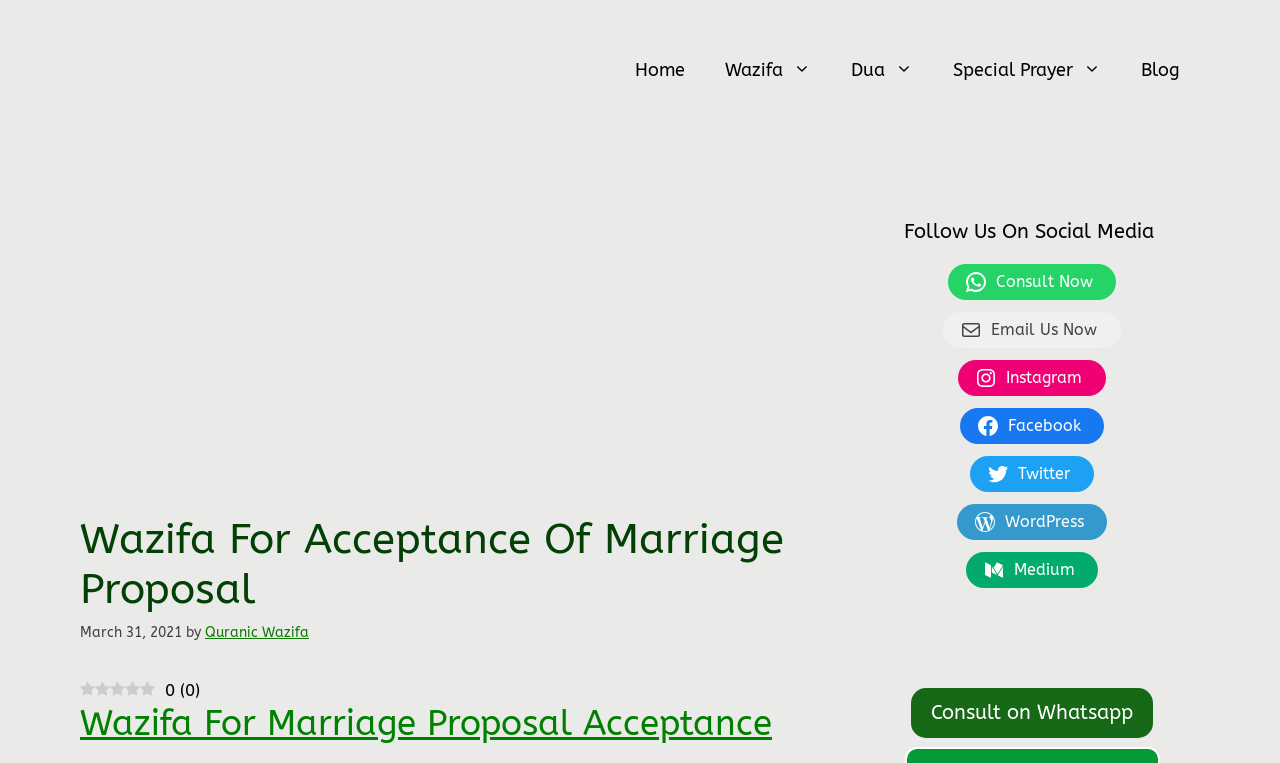Please give a short response to the question using one word or a phrase:
What is the name of the person or entity providing the wazifa?

Molvi Hazrat Ji